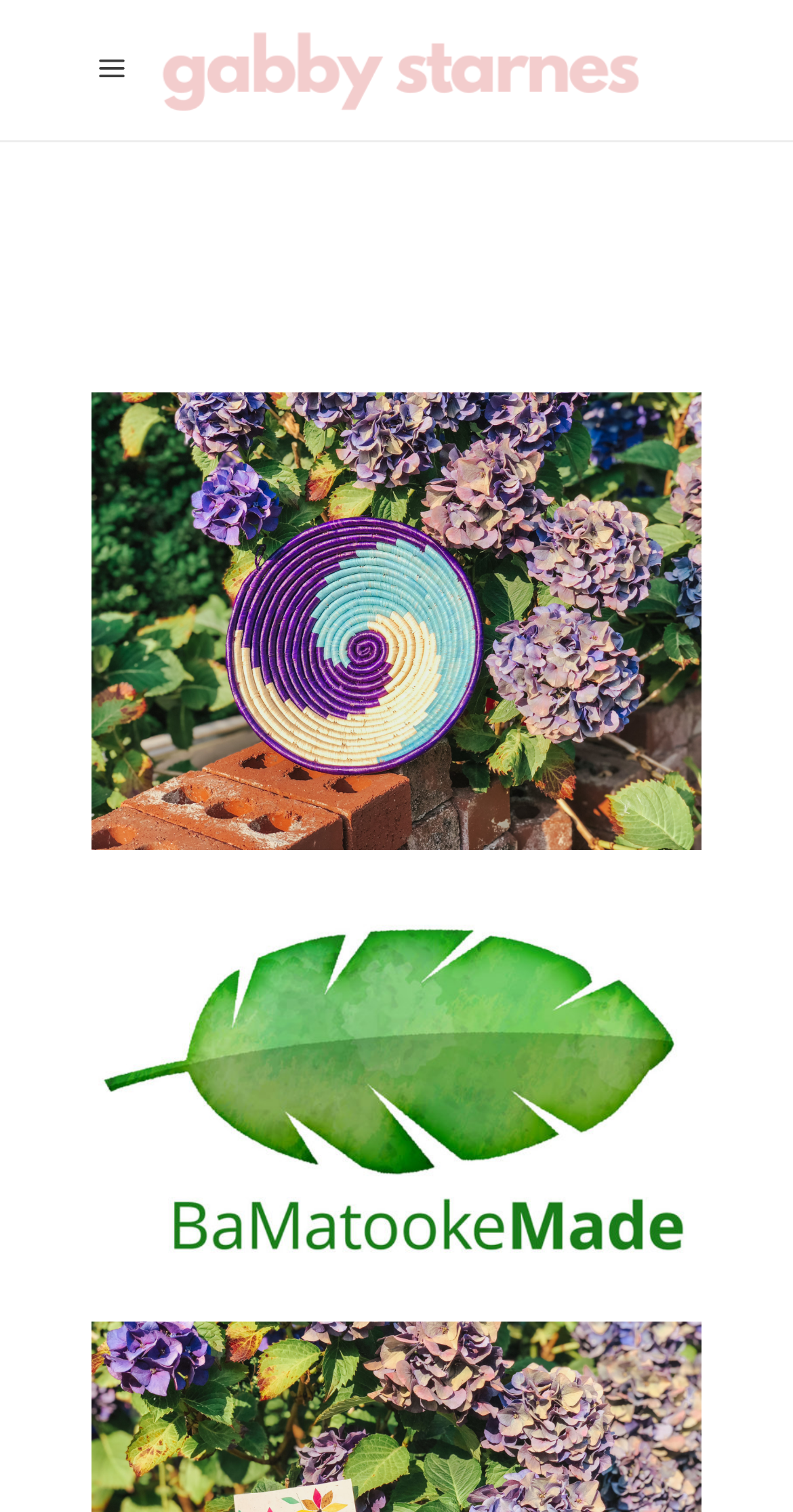What is the size of the 'BaMatookeMade_Logo'?
Give a single word or phrase answer based on the content of the image.

Large